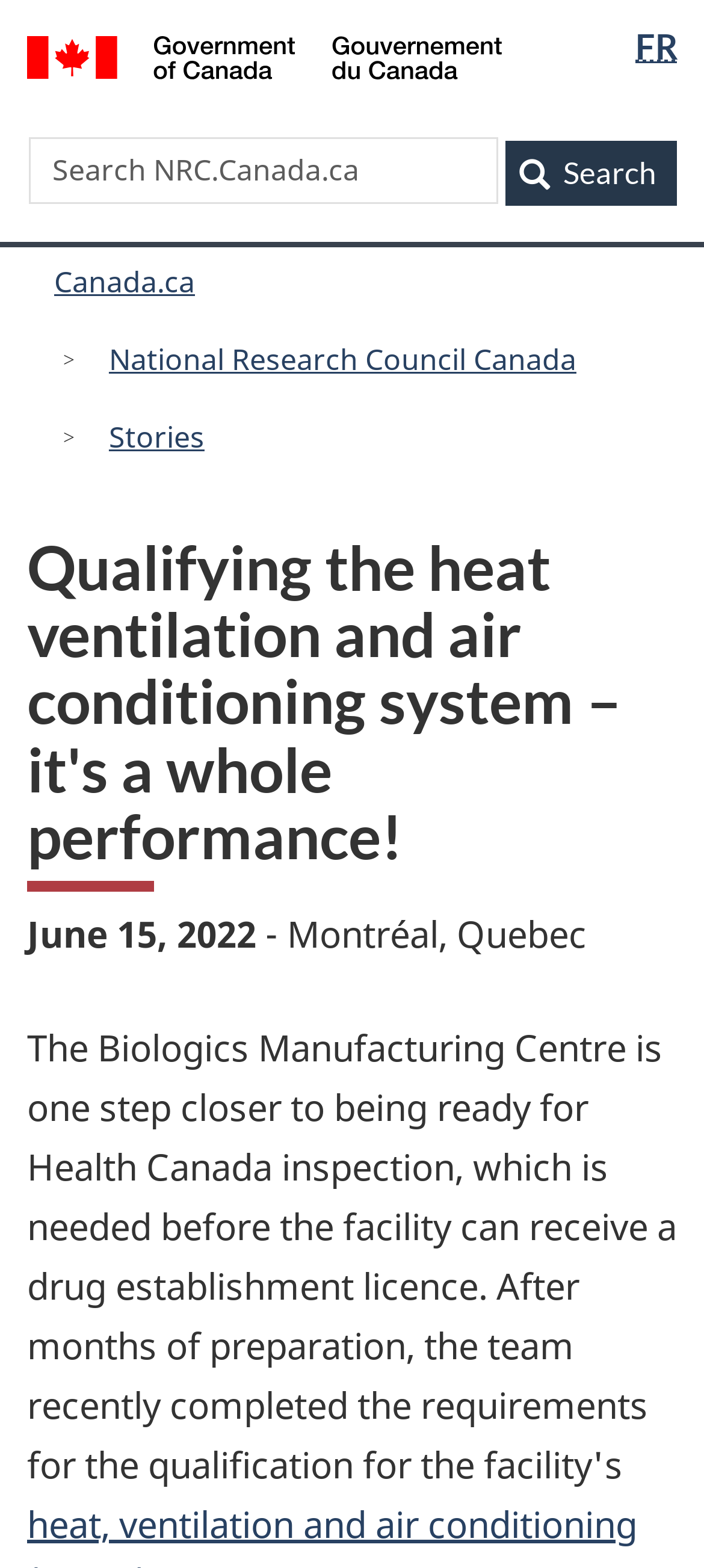How many language options are available?
Please answer the question with as much detail as possible using the screenshot.

I found two language options, 'FR' and 'EN', which can be switched by clicking on the 'Language selection' heading and then clicking on the desired language link.